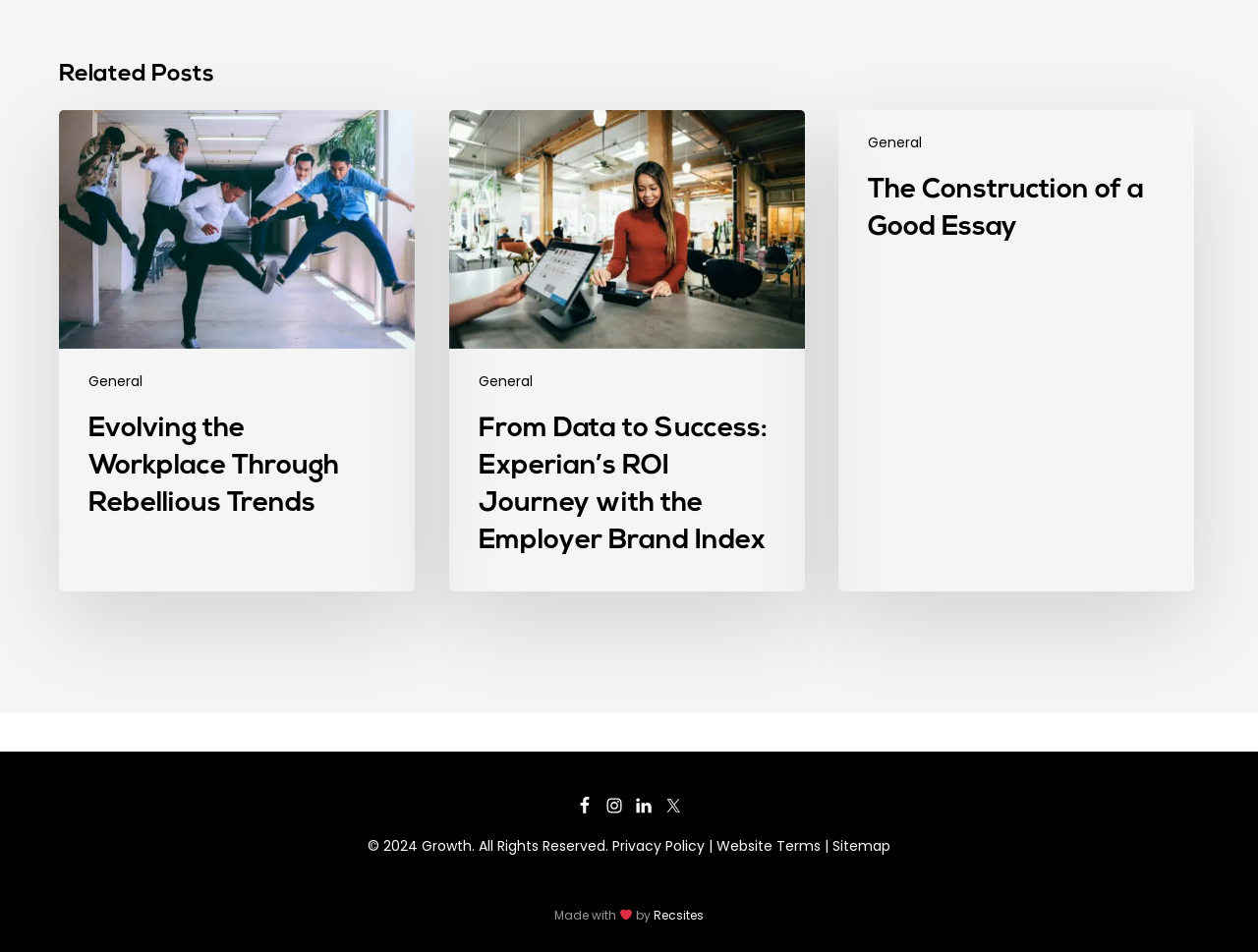Identify the bounding box coordinates for the UI element described by the following text: "Website Terms". Provide the coordinates as four float numbers between 0 and 1, in the format [left, top, right, bottom].

[0.57, 0.878, 0.652, 0.899]